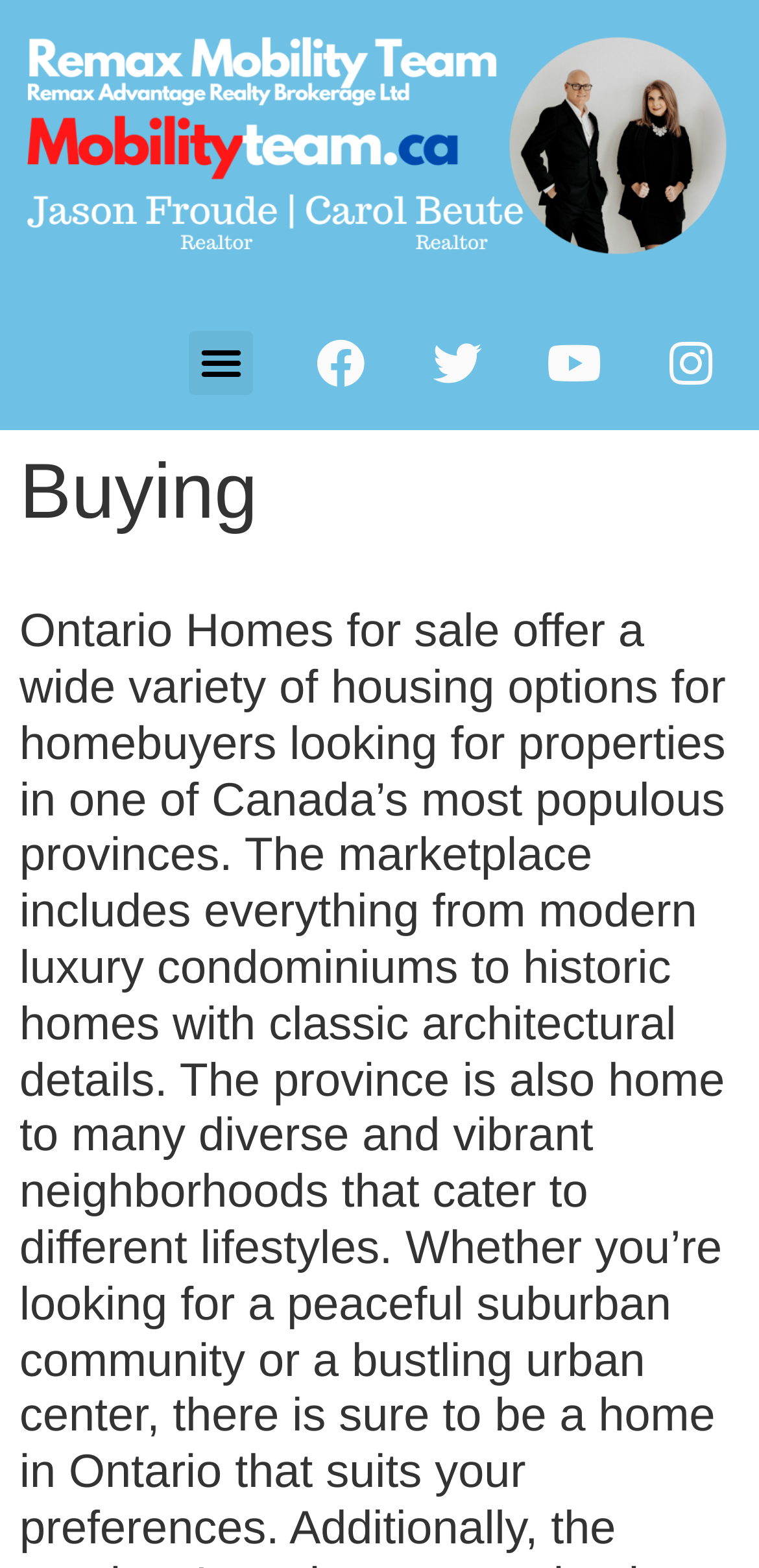Are there any links at the top of the page?
Please provide a comprehensive answer to the question based on the webpage screenshot.

I can see several links at the top of the page, including social media links and a link with no text label. These links have bounding box coordinates that indicate their positions on the page.